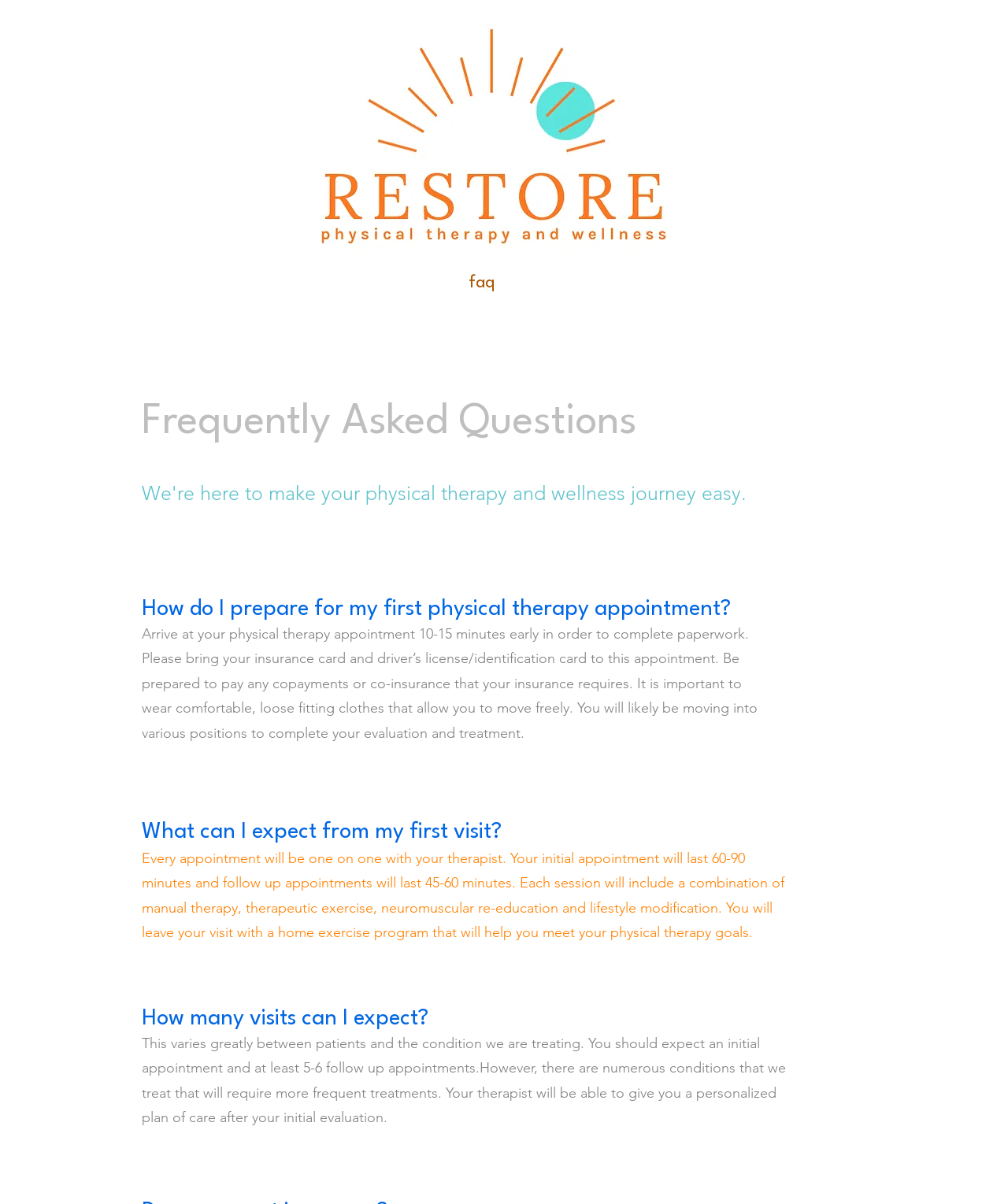Identify the bounding box coordinates for the UI element that matches this description: "who we are".

[0.498, 0.217, 0.598, 0.254]